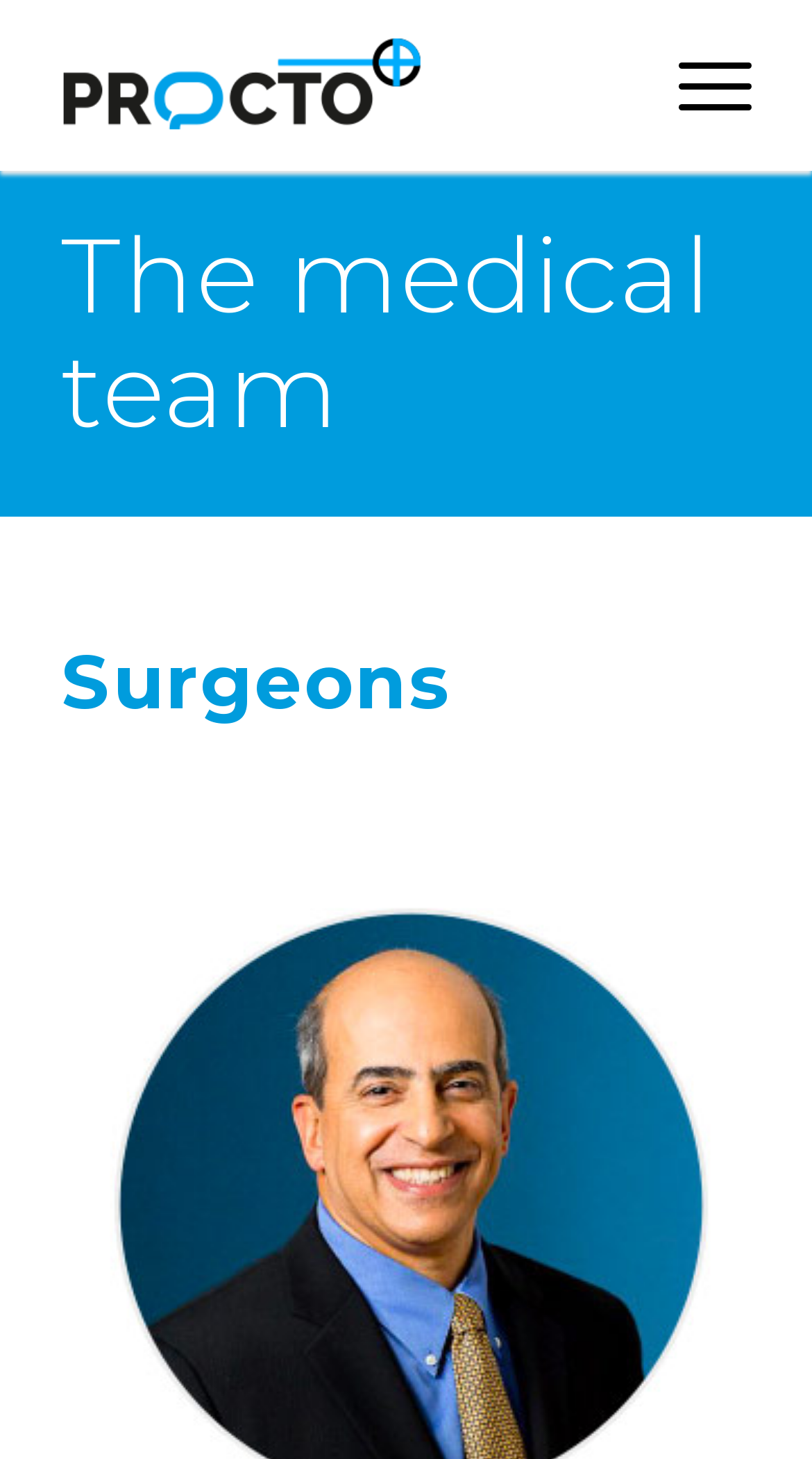What is the purpose of the 'Menu' link? Look at the image and give a one-word or short phrase answer.

To navigate